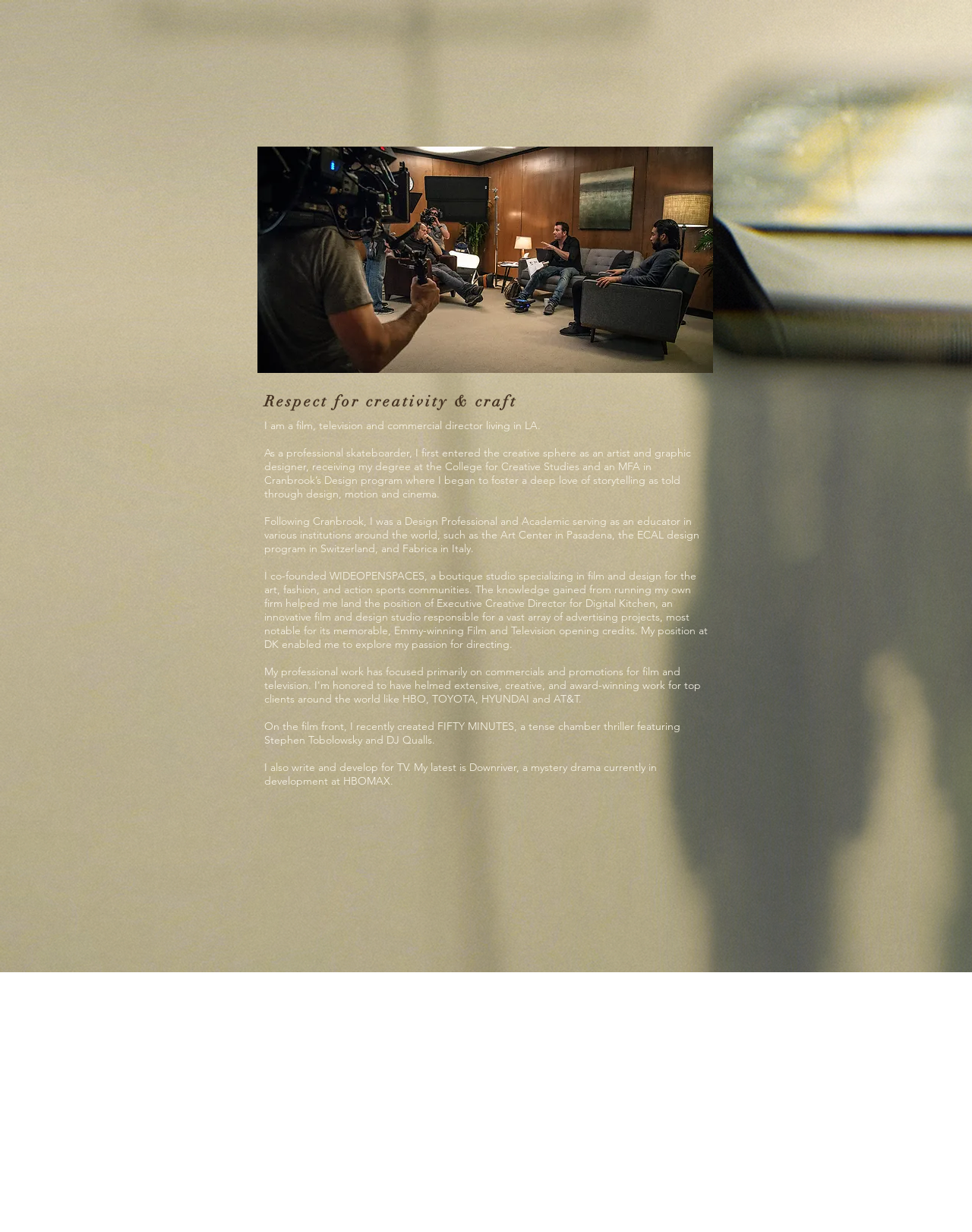Where did Paul Schneider receive his MFA degree?
Please answer the question with as much detail as possible using the screenshot.

The text 'I began to foster a deep love of storytelling as told through design, motion and cinema.' is followed by 'receiving my degree at the College for Creative Studies and an MFA in Cranbrook’s Design program', indicating that Paul Schneider received his MFA degree from Cranbrook.